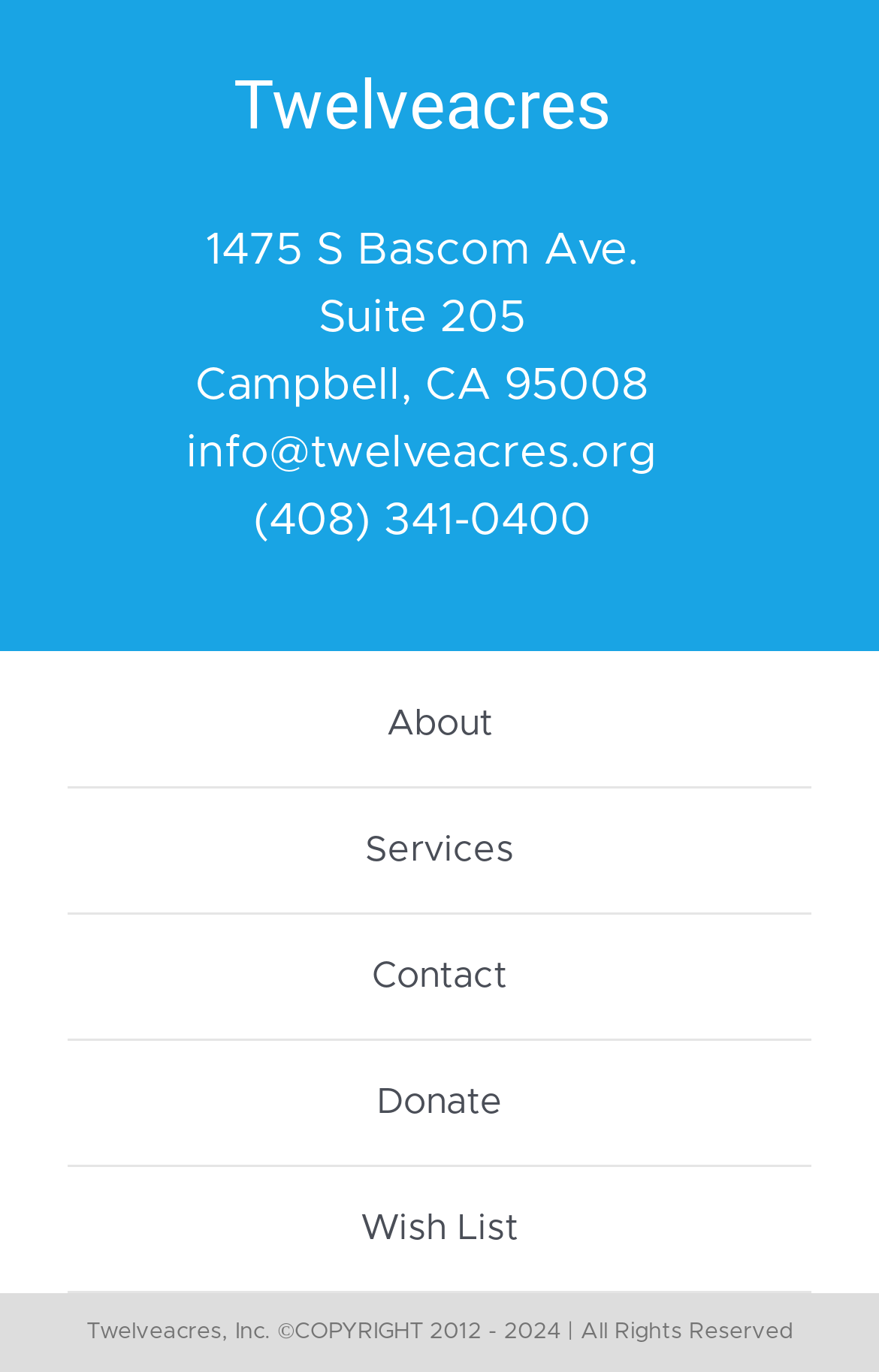What is the contact email of the organization?
From the details in the image, provide a complete and detailed answer to the question.

The contact email of the organization is 'info@twelveacres.org' as indicated by the StaticText element with the email address.